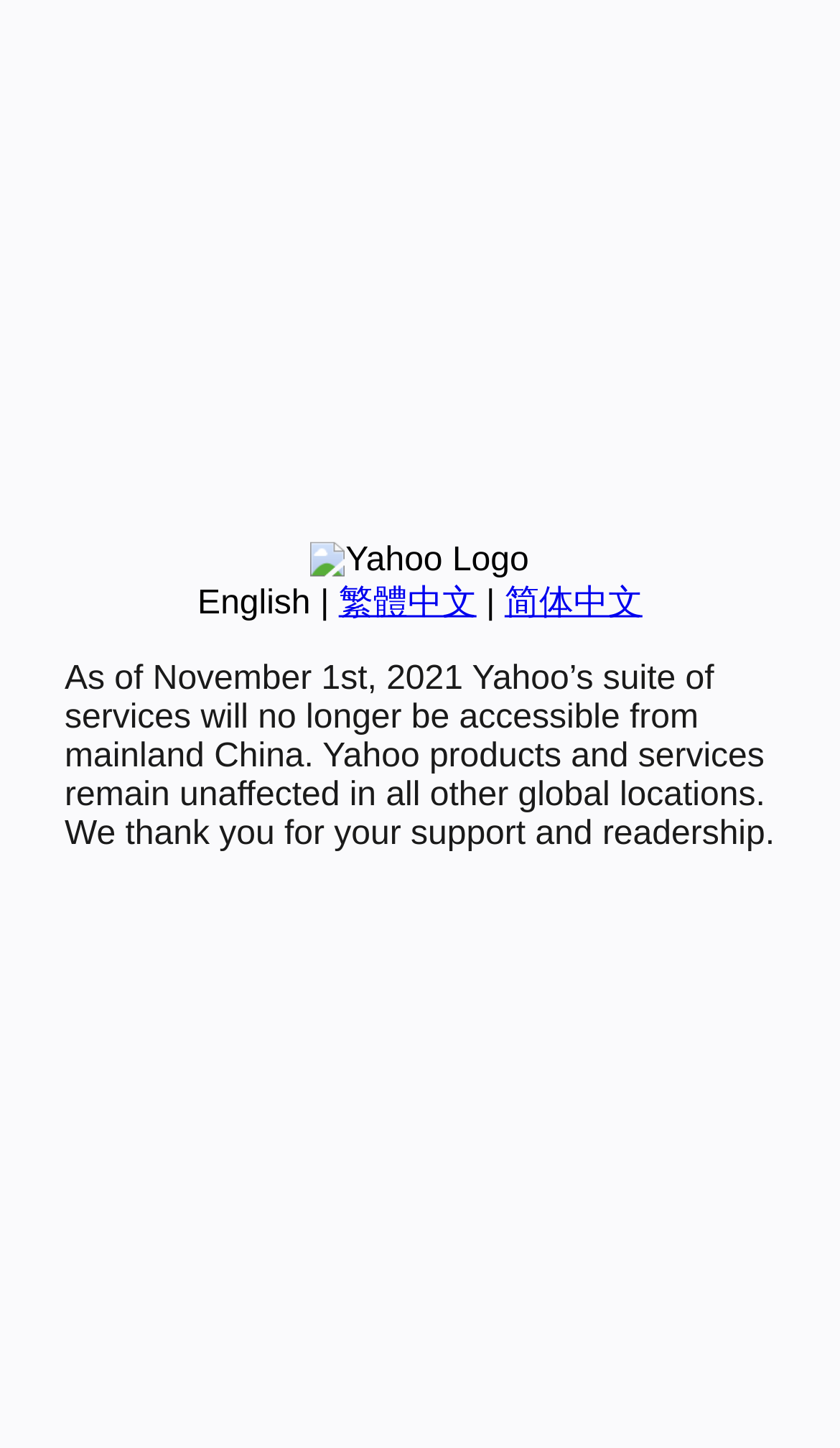Provide the bounding box coordinates of the HTML element described by the text: "简体中文".

[0.601, 0.404, 0.765, 0.429]